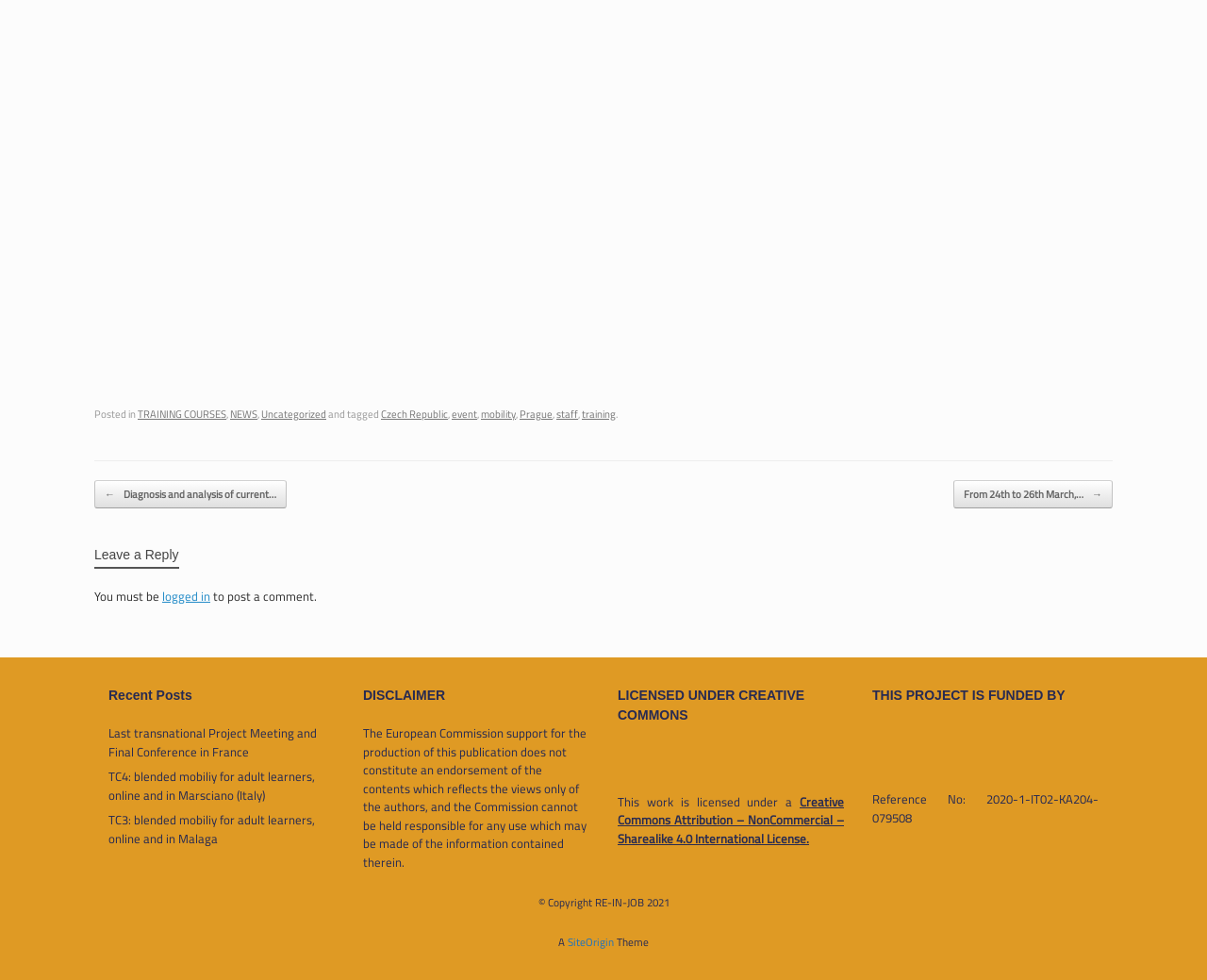What is the project funded by?
Based on the visual content, answer with a single word or a brief phrase.

Erasmus